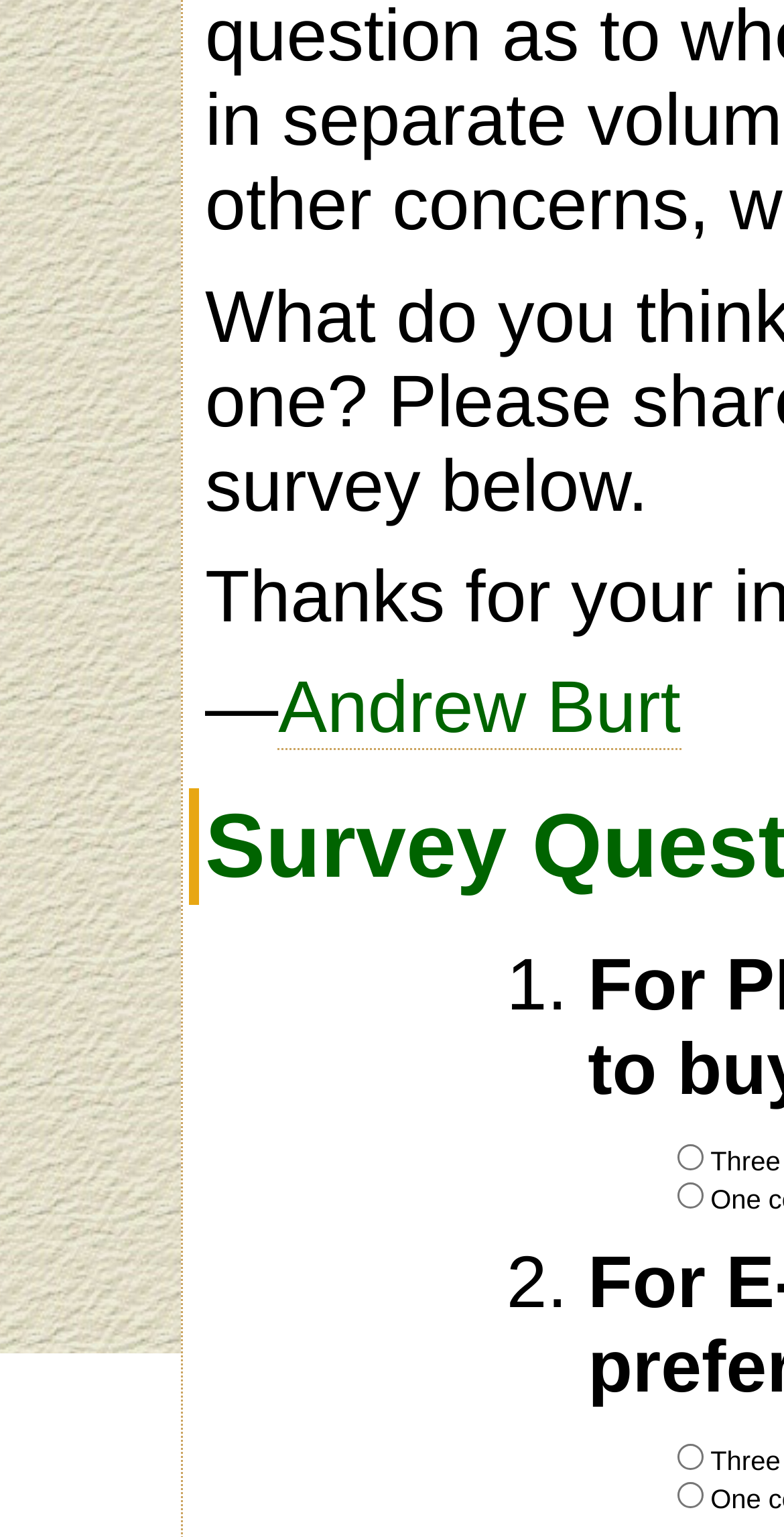Respond to the following question with a brief word or phrase:
How many unchecked radio buttons are there?

6